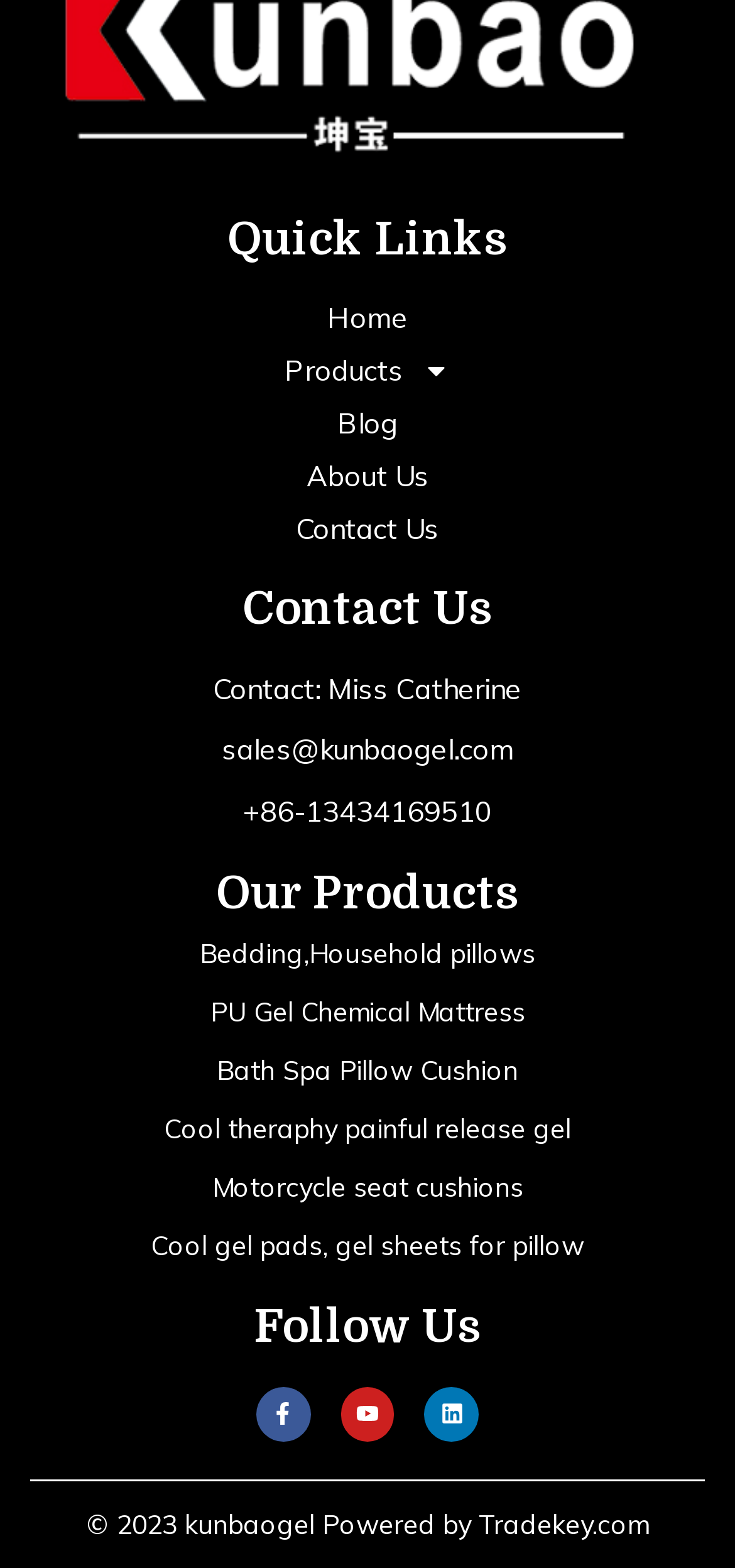Identify the bounding box for the UI element described as: "Cool theraphy painful release gel". The coordinates should be four float numbers between 0 and 1, i.e., [left, top, right, bottom].

[0.041, 0.708, 0.959, 0.733]